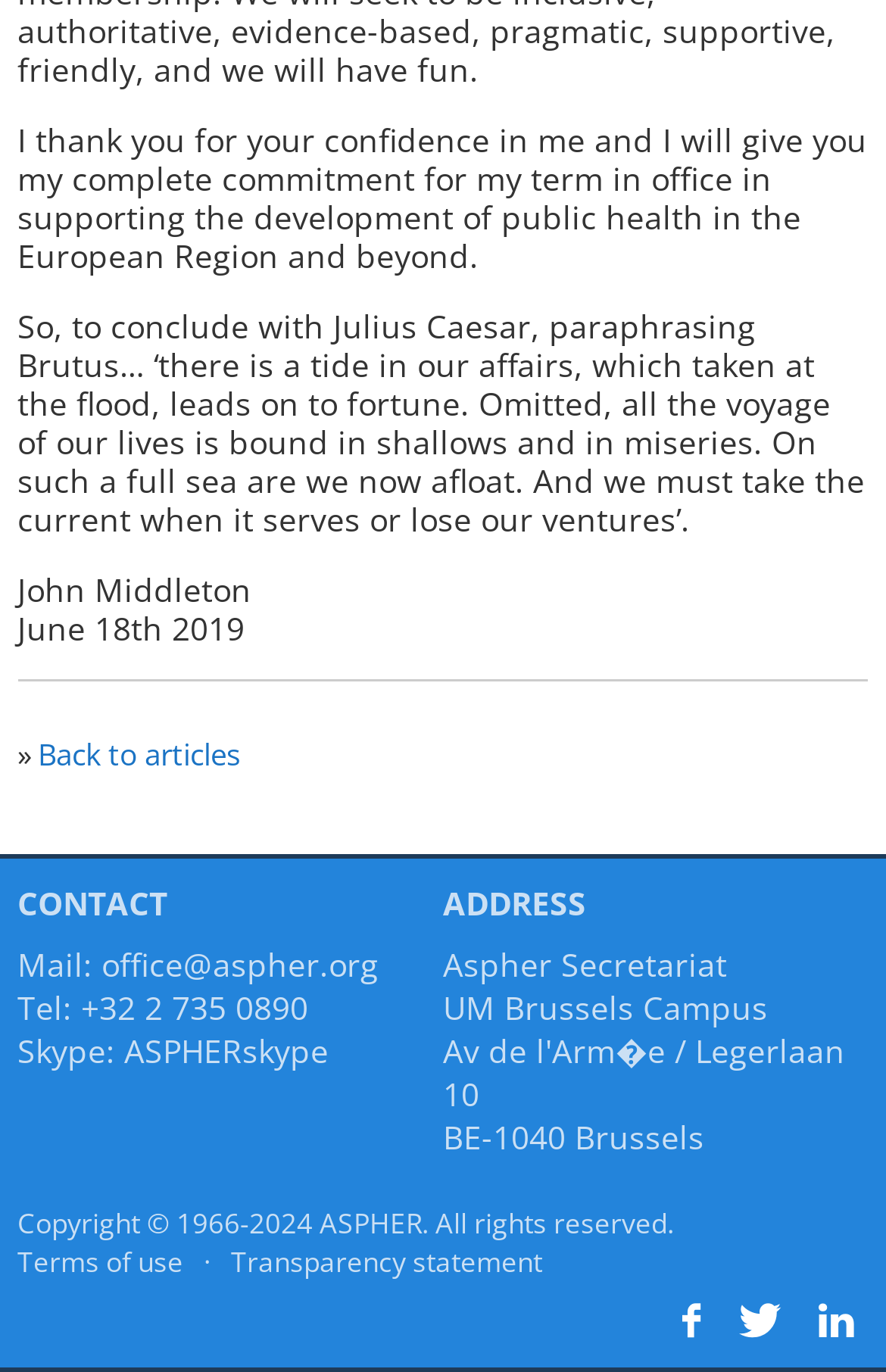Refer to the image and provide a thorough answer to this question:
What is the date of the article?

The date of the article is June 18th 2019, as stated in the text 'June 18th 2019'.